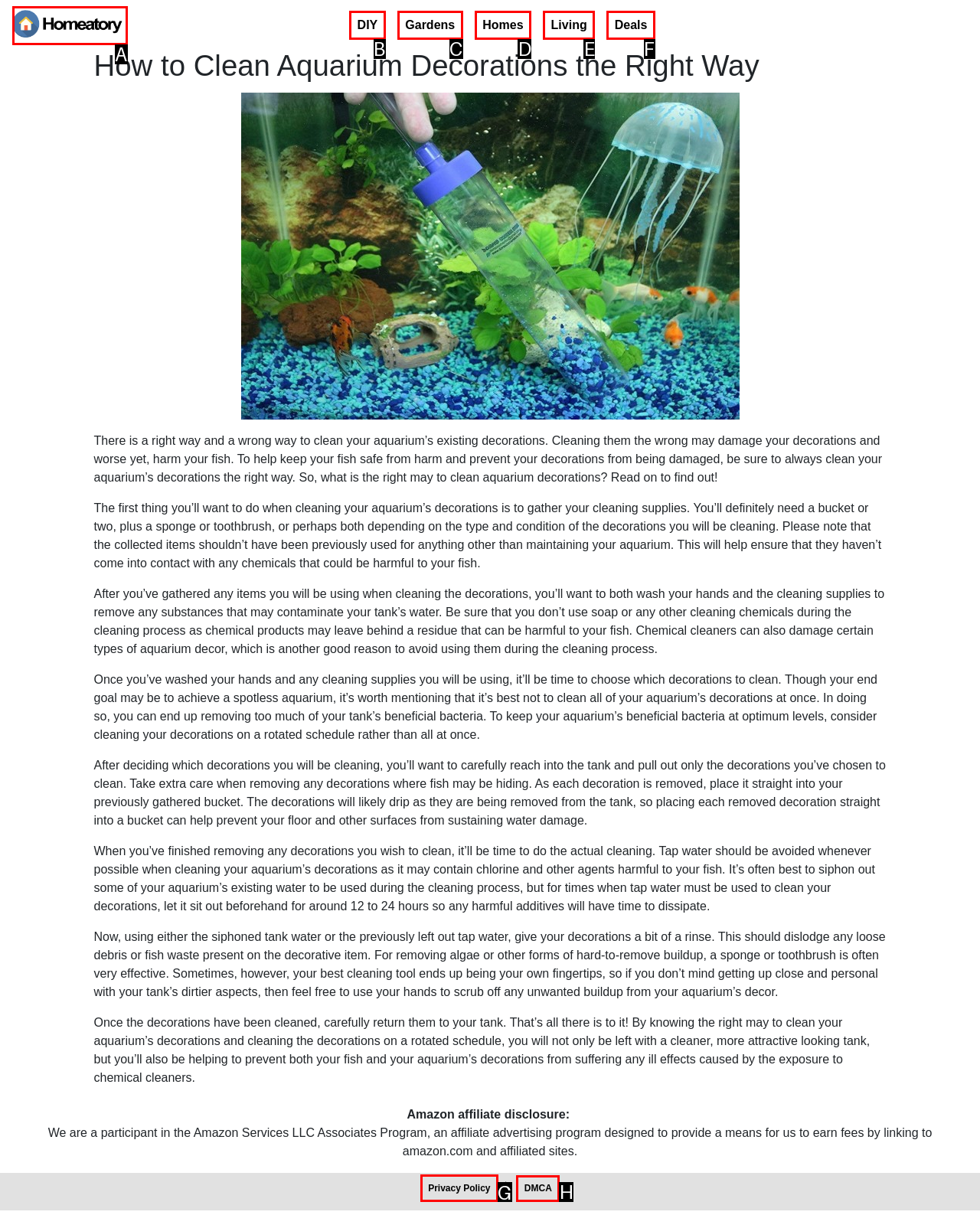Tell me which option I should click to complete the following task: Click on the 'Privacy Policy' link Answer with the option's letter from the given choices directly.

G